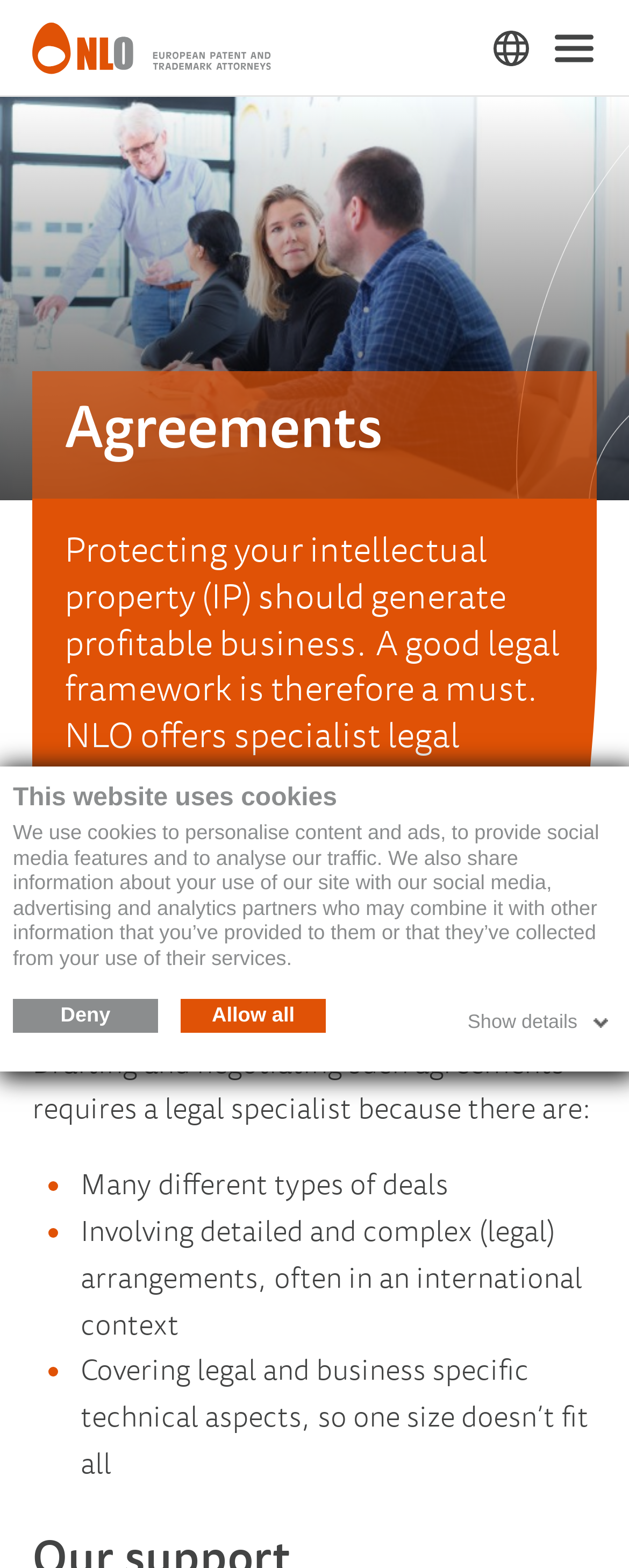Analyze the image and deliver a detailed answer to the question: What are the complexities of drafting and negotiating agreements?

I found the answer by reading the text on the webpage, which lists the complexities of drafting and negotiating agreements, including many different types of deals, international context, and technical aspects.